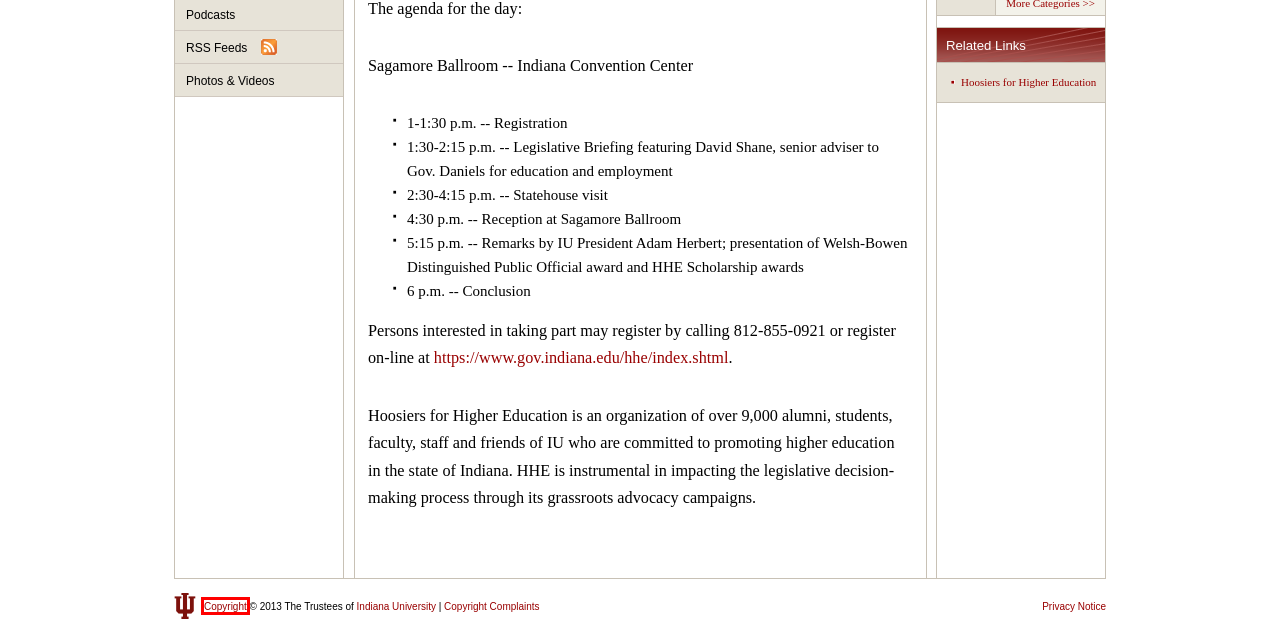Using the screenshot of a webpage with a red bounding box, pick the webpage description that most accurately represents the new webpage after the element inside the red box is clicked. Here are the candidates:
A. News Archive:
								
					IU News Room: Indiana University
B. HHE to visit Statehouse:
								
					IU News Room: Indiana University
C. Copyright: Indiana University
D. Privacy Notice for IU News Room:
								
					IU News Room: Indiana University
E. Indiana University Bloomington
F. Photos & Videos:
								
					IU News Room: Indiana University
G. IU South Bend: Indiana University
H. IU News Room: Indiana University

C